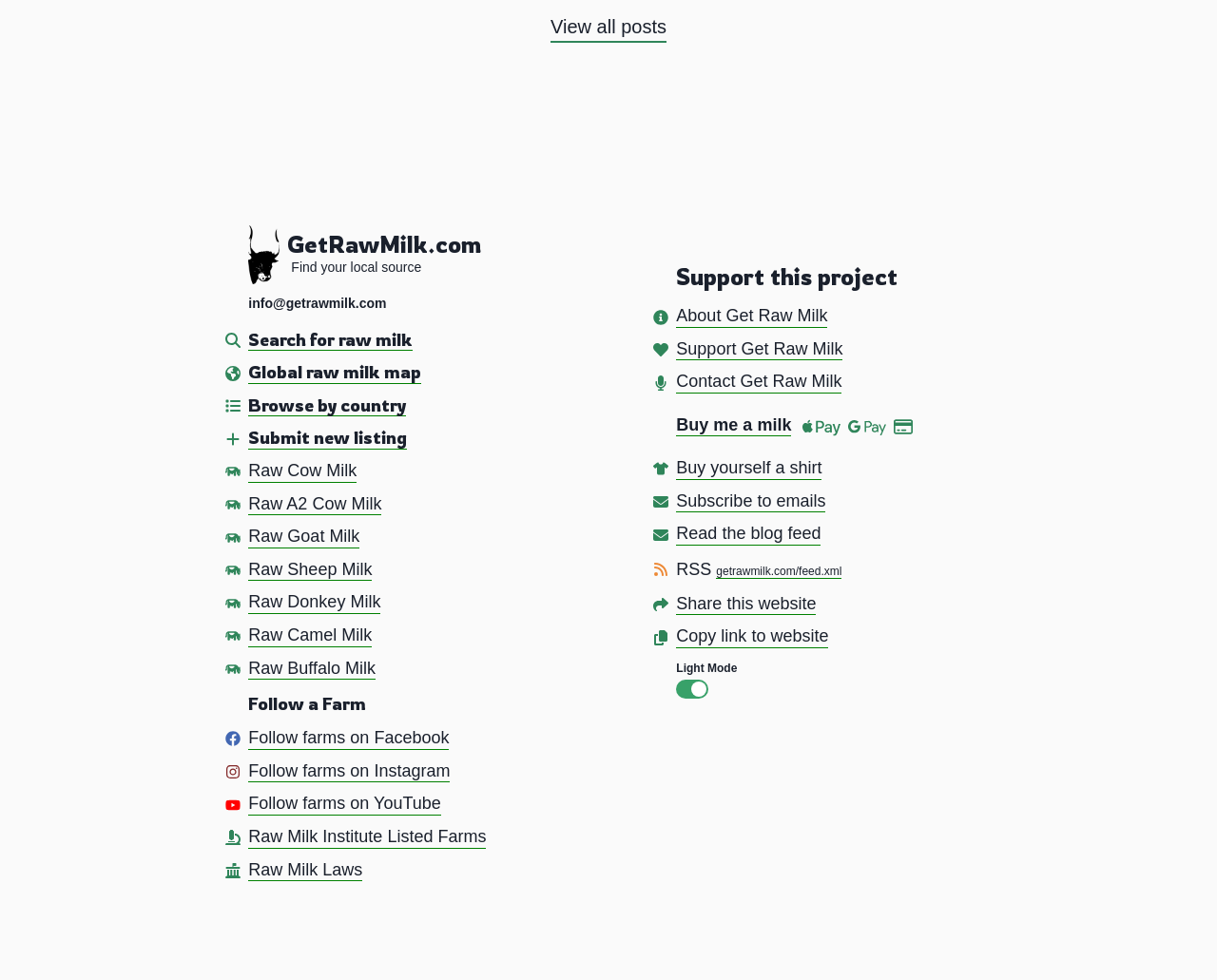Please answer the following question using a single word or phrase: 
What is the theme switch option on this website?

Dark mode vs light mode